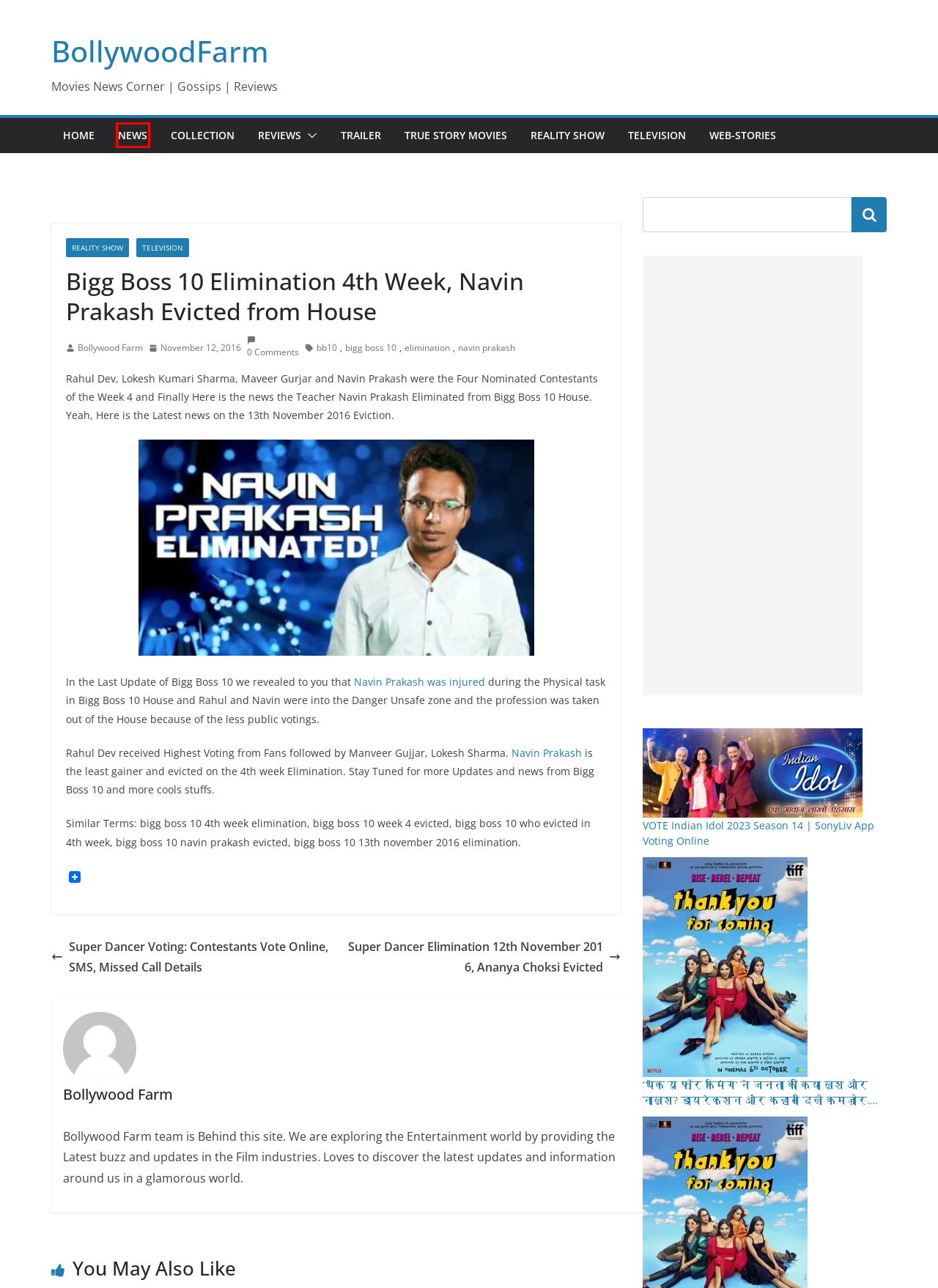Given a screenshot of a webpage with a red bounding box highlighting a UI element, choose the description that best corresponds to the new webpage after clicking the element within the red bounding box. Here are your options:
A. 'थैंक यू फॉर कमिंग' ने जनता को किया खुश और नाखुश? डायरेक्शन और कहानी दिखी कमज़ोर…. - BollywoodFarm
B. Navin Prakash got injured and Moved out of the Bigg Boss 10 House - BollywoodFarm
C. Box Office News - BollywoodFarm
D. navin prakash - BollywoodFarm
E. True Story Movies - BollywoodFarm
F. Super Dancer Voting: Contestants Vote Online, SMS, Missed Call Details - BollywoodFarm
G. elimination - BollywoodFarm
H. VOTE Indian Idol 2023 Season 14 | SonyLiv App Voting Online

C